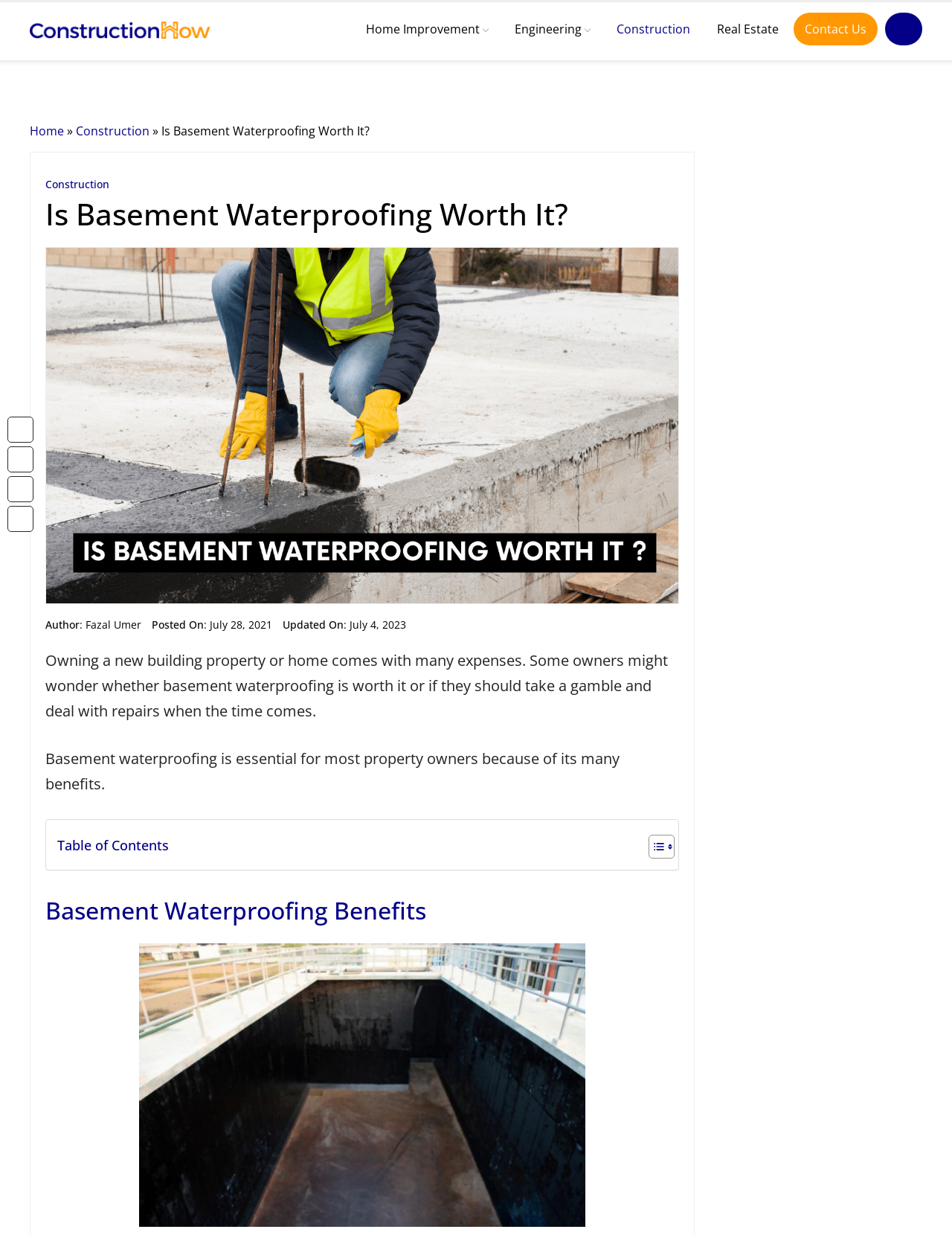Identify the bounding box coordinates of the region that needs to be clicked to carry out this instruction: "Go to Home Improvement page". Provide these coordinates as four float numbers ranging from 0 to 1, i.e., [left, top, right, bottom].

[0.372, 0.01, 0.525, 0.037]